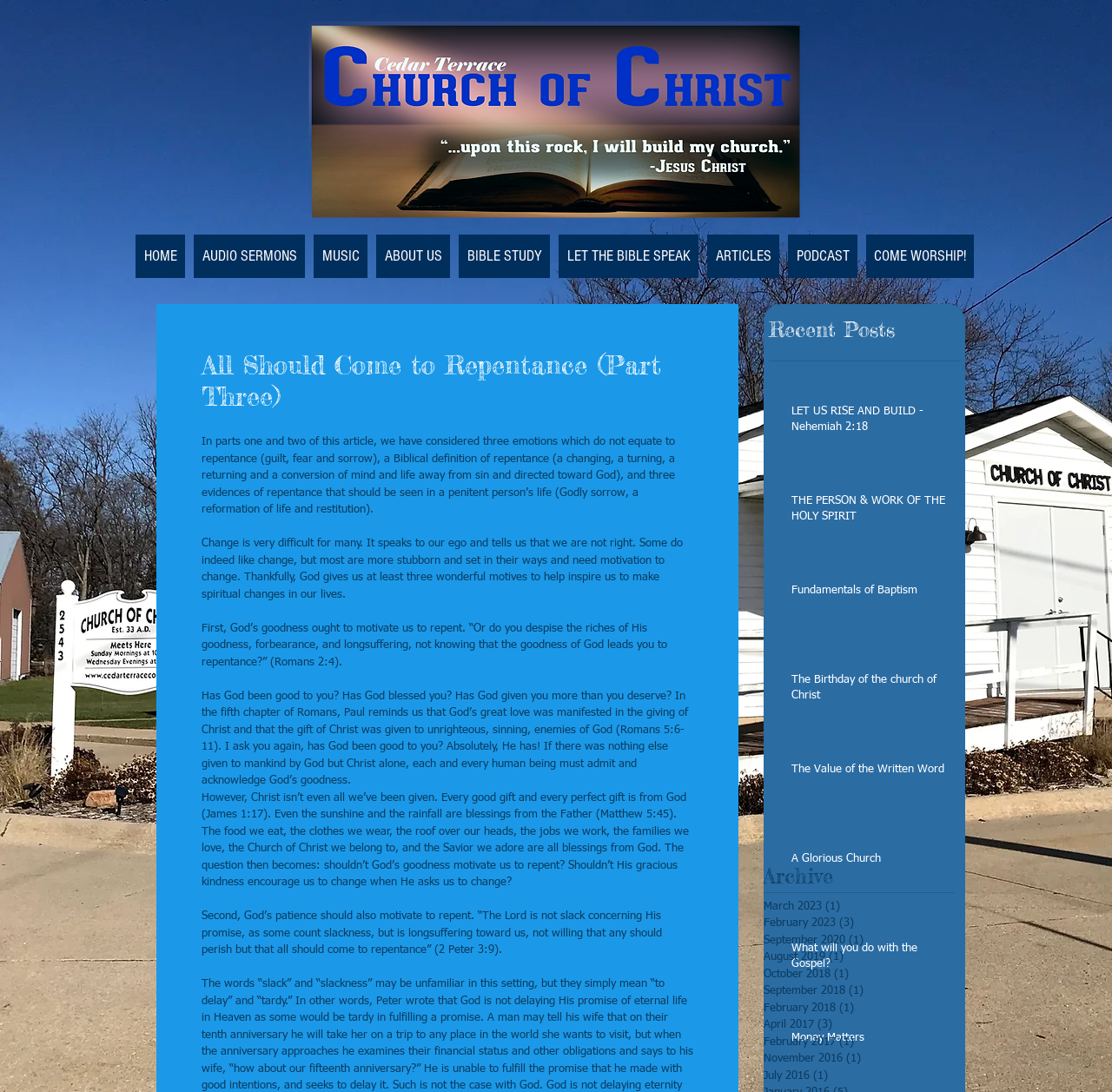Give a short answer to this question using one word or a phrase:
What is the title of the article?

All Should Come to Repentance (Part Three)